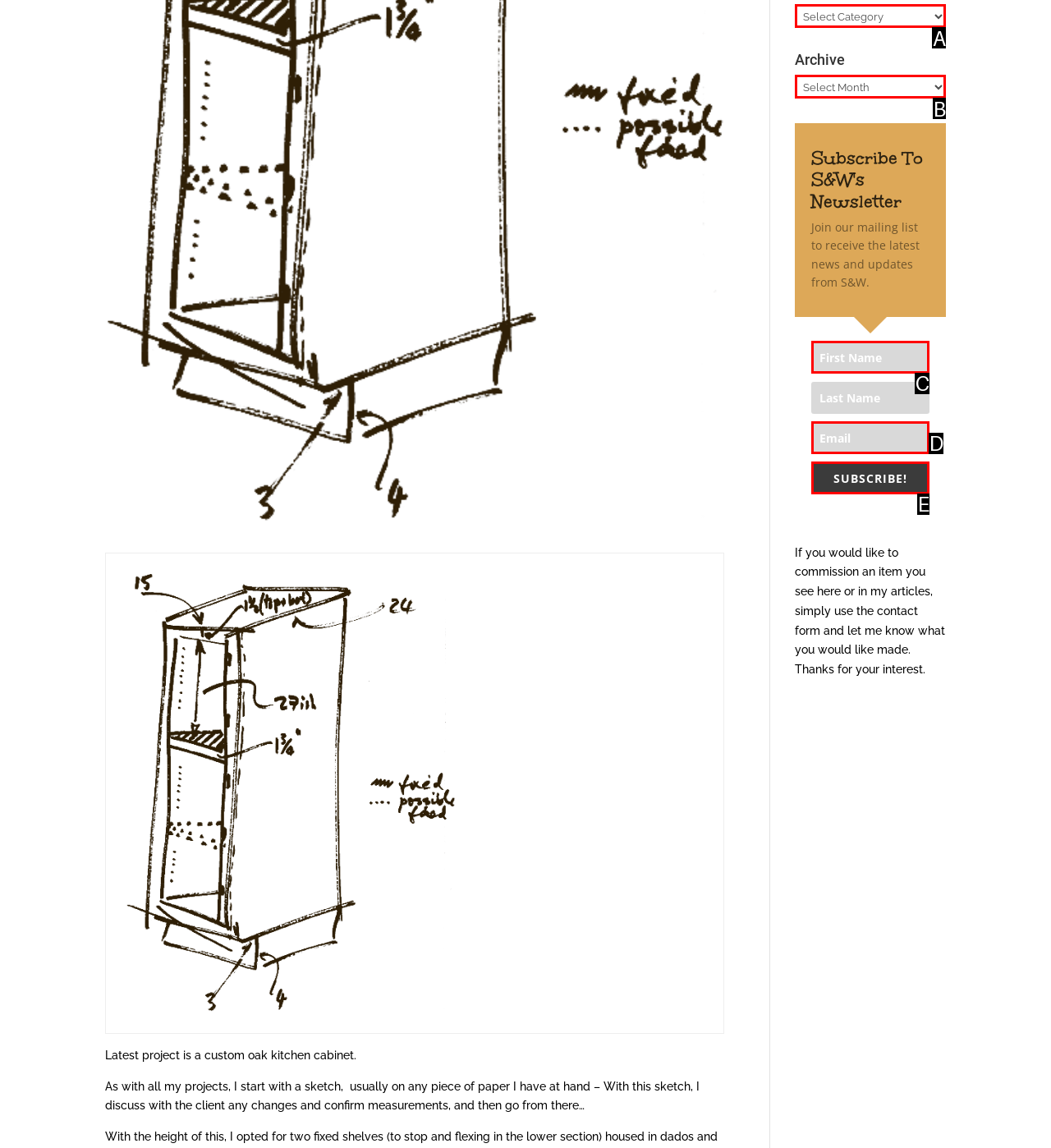Determine which HTML element best suits the description: placeholder="Email". Reply with the letter of the matching option.

D